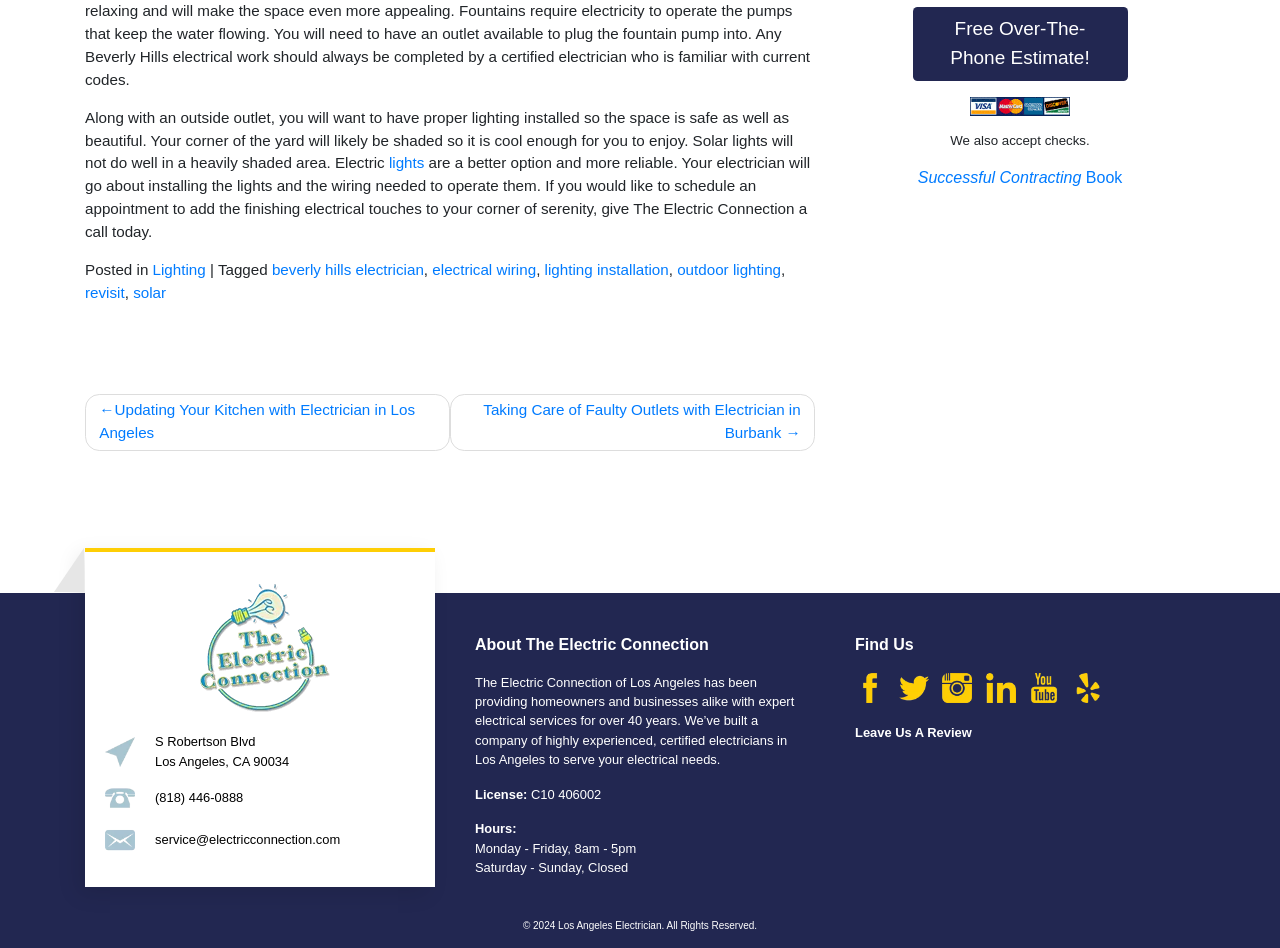Using the provided element description "Successful Contracting Book", determine the bounding box coordinates of the UI element.

[0.717, 0.179, 0.877, 0.197]